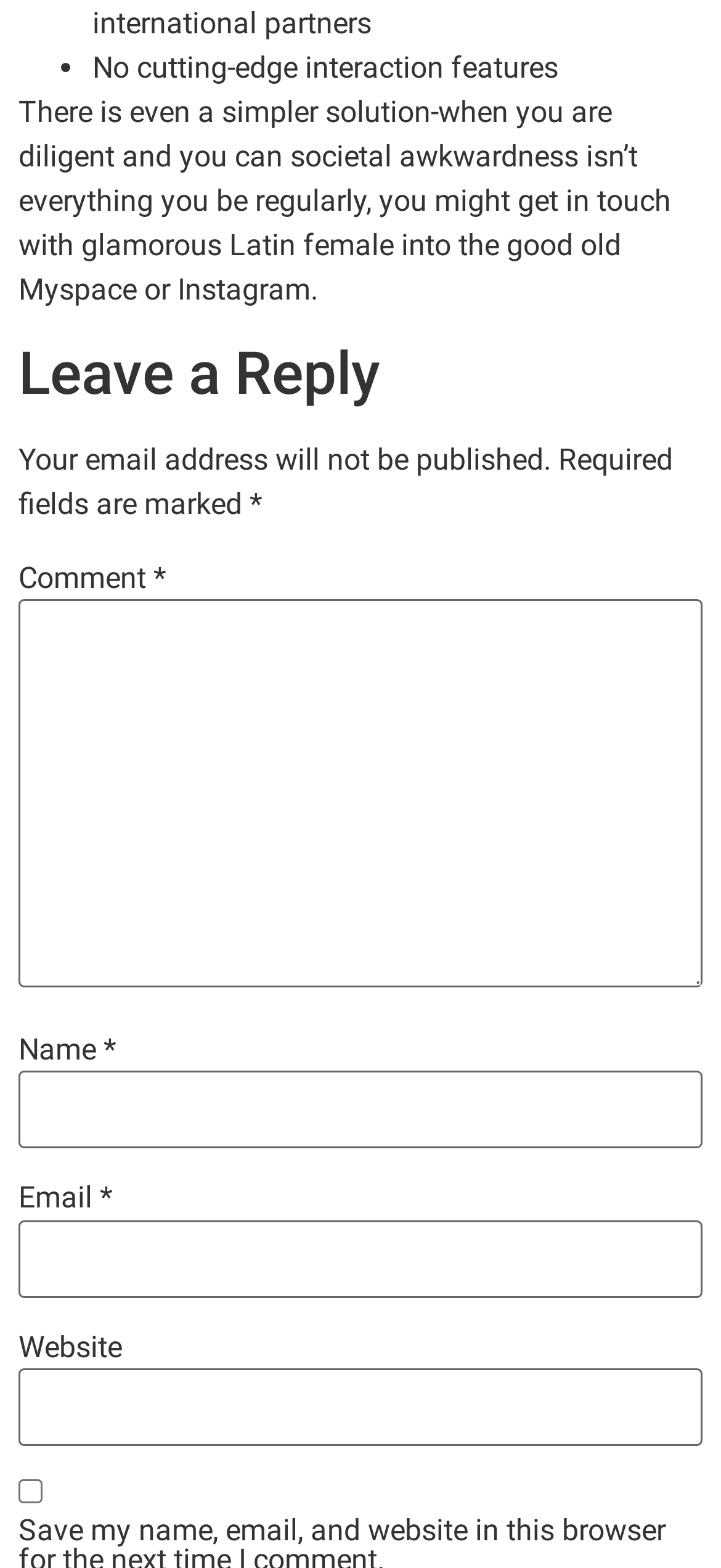Identify the bounding box for the UI element described as: "restaurant kitchen". Ensure the coordinates are four float numbers between 0 and 1, formatted as [left, top, right, bottom].

None